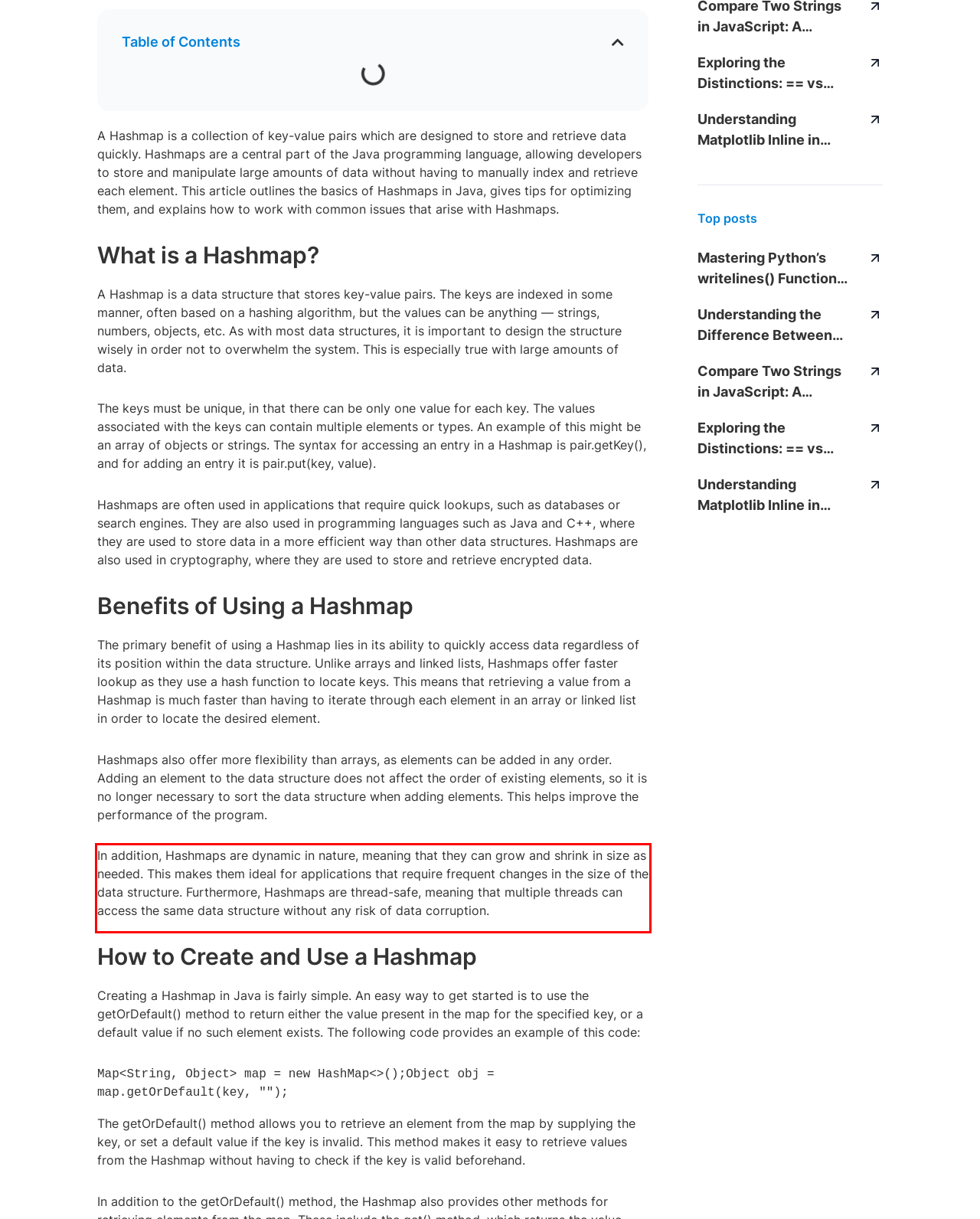You are given a webpage screenshot with a red bounding box around a UI element. Extract and generate the text inside this red bounding box.

In addition, Hashmaps are dynamic in nature, meaning that they can grow and shrink in size as needed. This makes them ideal for applications that require frequent changes in the size of the data structure. Furthermore, Hashmaps are thread-safe, meaning that multiple threads can access the same data structure without any risk of data corruption.